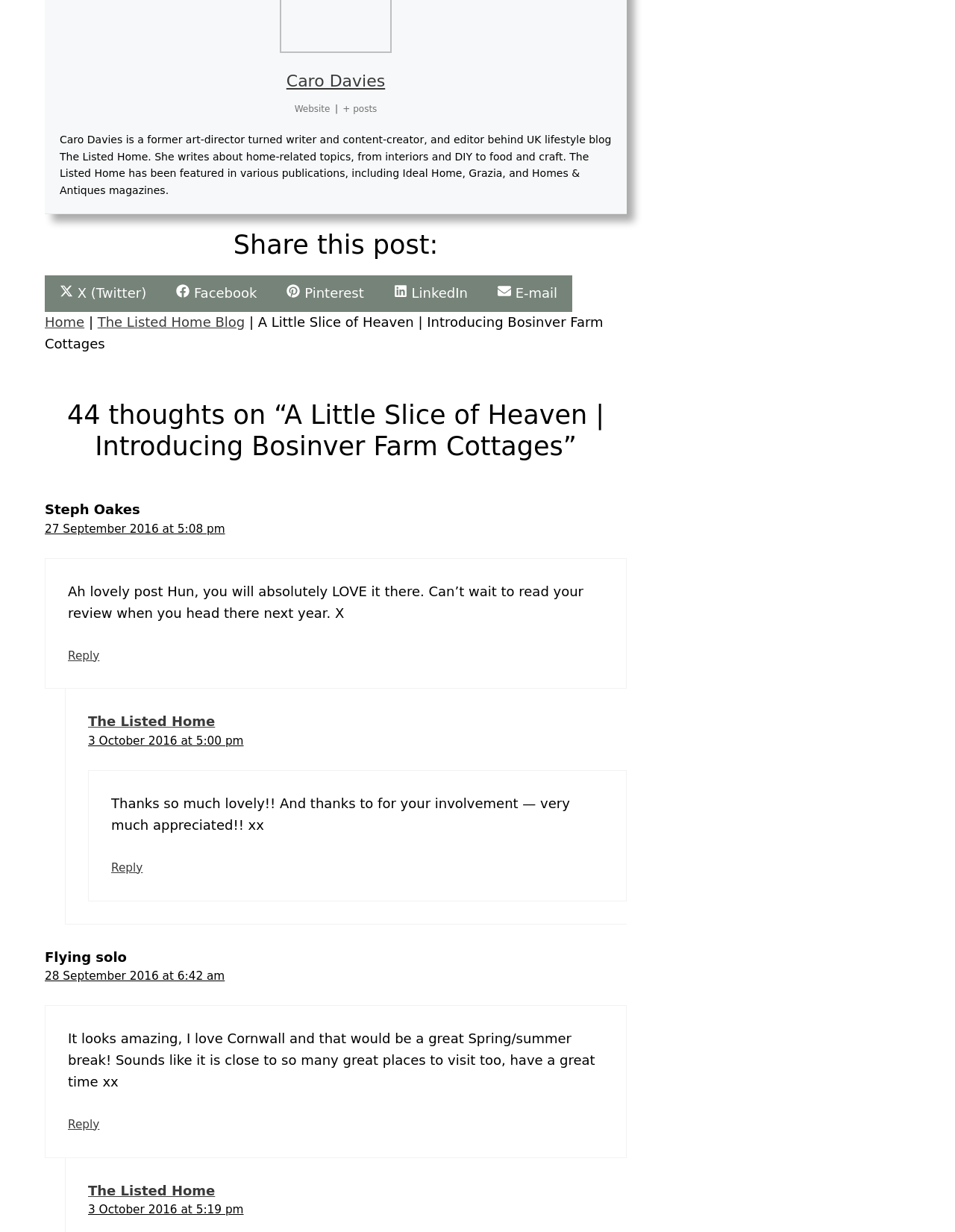Determine the bounding box coordinates of the clickable area required to perform the following instruction: "Read the 'The Listed Home Blog'". The coordinates should be represented as four float numbers between 0 and 1: [left, top, right, bottom].

[0.102, 0.255, 0.256, 0.268]